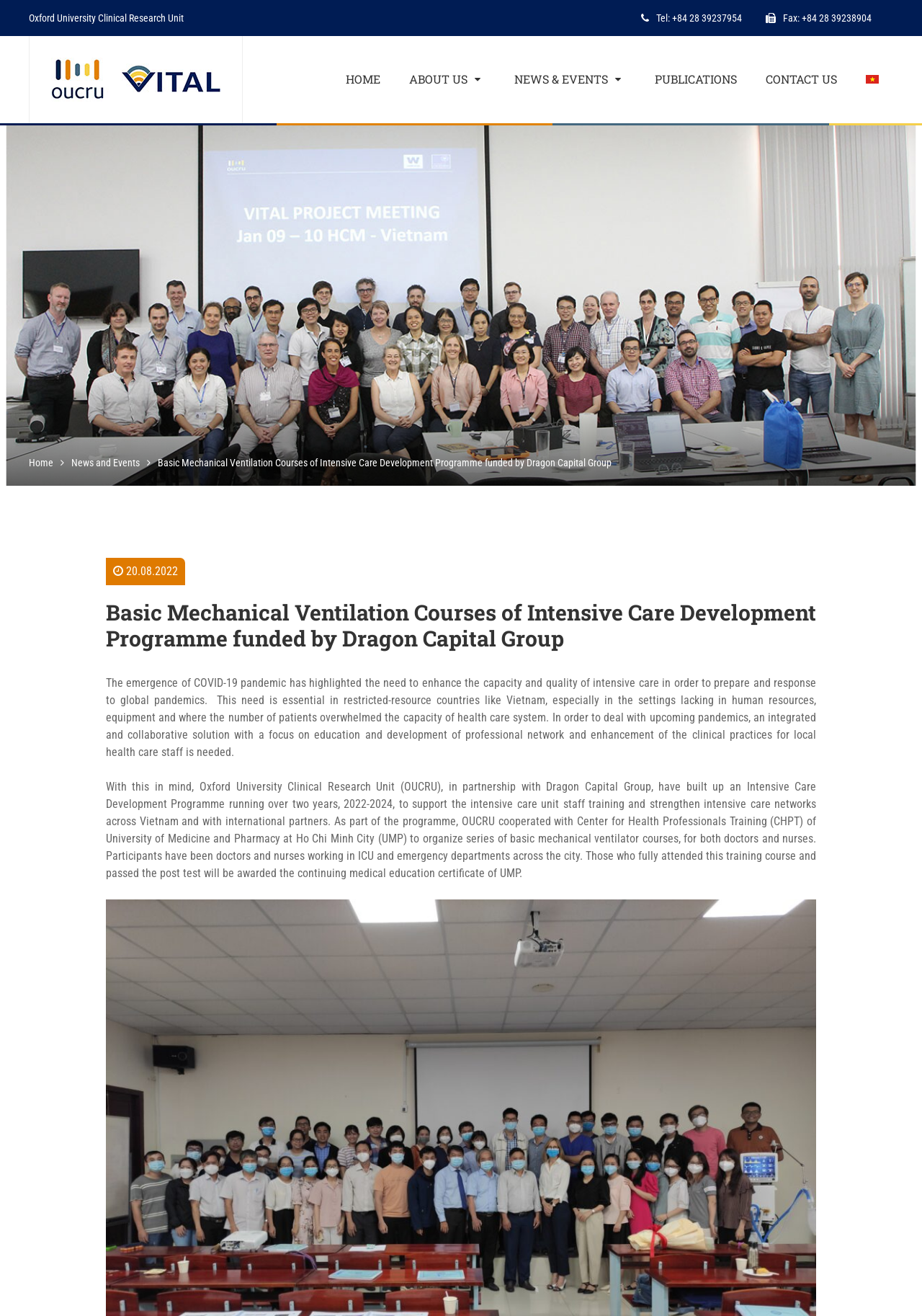Convey a detailed summary of the webpage, mentioning all key elements.

The webpage is about the Basic Mechanical Ventilation Courses of Intensive Care Development Programme funded by Dragon Capital Group, which is a part of Oxford University Clinical Research Unit (OUCRU). 

At the top left corner, there is a link to skip to the content. Next to it, the title "Oxford University Clinical Research Unit" is displayed. On the right side of the top section, there are two links with phone and fax numbers. 

Below this top section, there is a navigation menu with links to "HOME", "ABOUT US", "NEWS & EVENTS", "PUBLICATIONS", "CONTACT US", and "Vietnamese". Each link has an icon next to it, and the "Vietnamese" link has a small flag icon.

On the left side, there is a secondary navigation menu with links to "Home" and "News and Events". 

The main content of the webpage is about the programme, which is divided into two sections. The first section has a heading with the programme title and a date "20.08.2022". Below the heading, there is a paragraph describing the need to enhance the capacity and quality of intensive care in response to global pandemics, especially in restricted-resource countries like Vietnam. 

The second section has another paragraph explaining the programme's objectives and its partnership with Dragon Capital Group and the University of Medicine and Pharmacy at Ho Chi Minh City. It also mentions the basic mechanical ventilator courses organized for doctors and nurses working in ICU and emergency departments across the city.